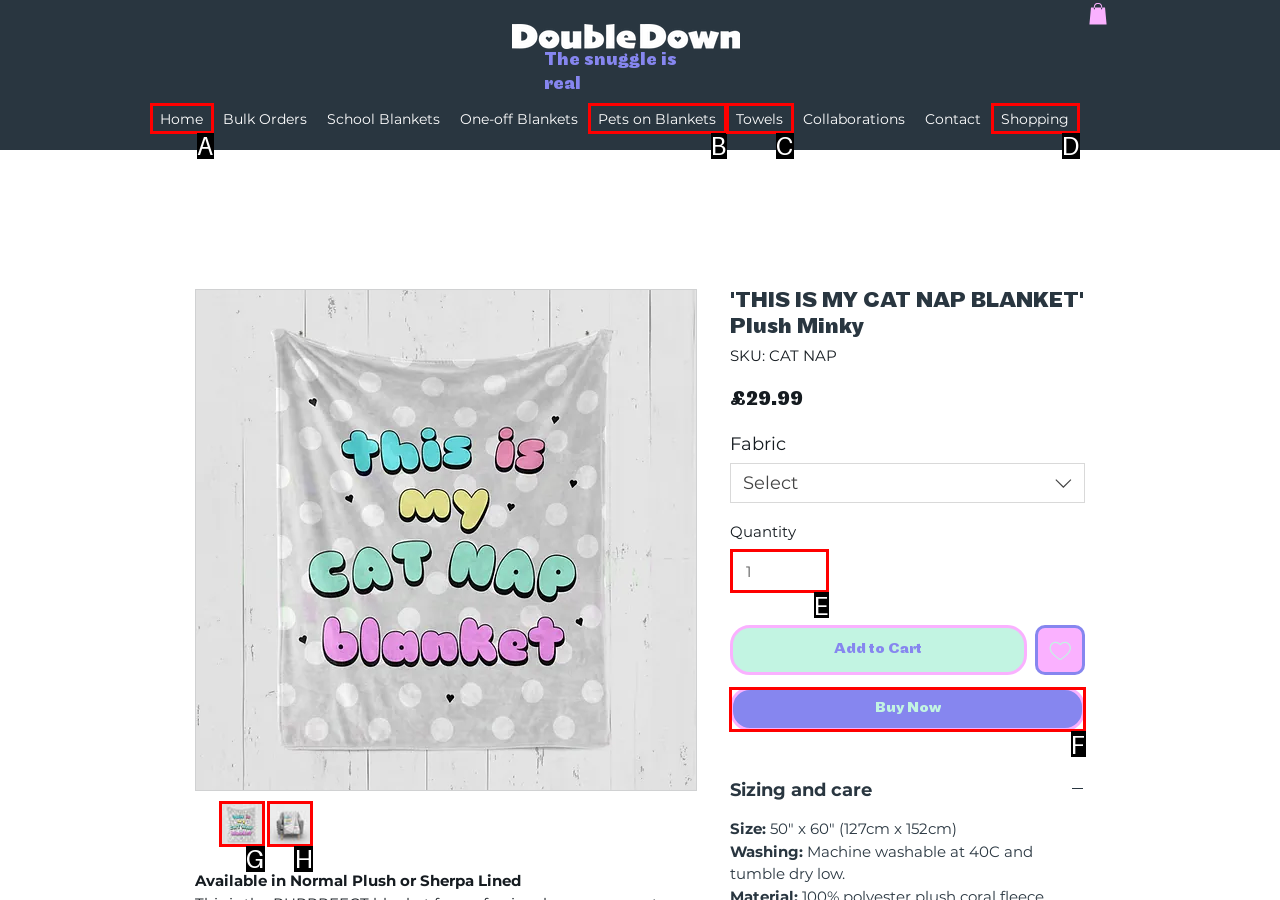Tell me which option I should click to complete the following task: Click the 'Buy Now' button Answer with the option's letter from the given choices directly.

F